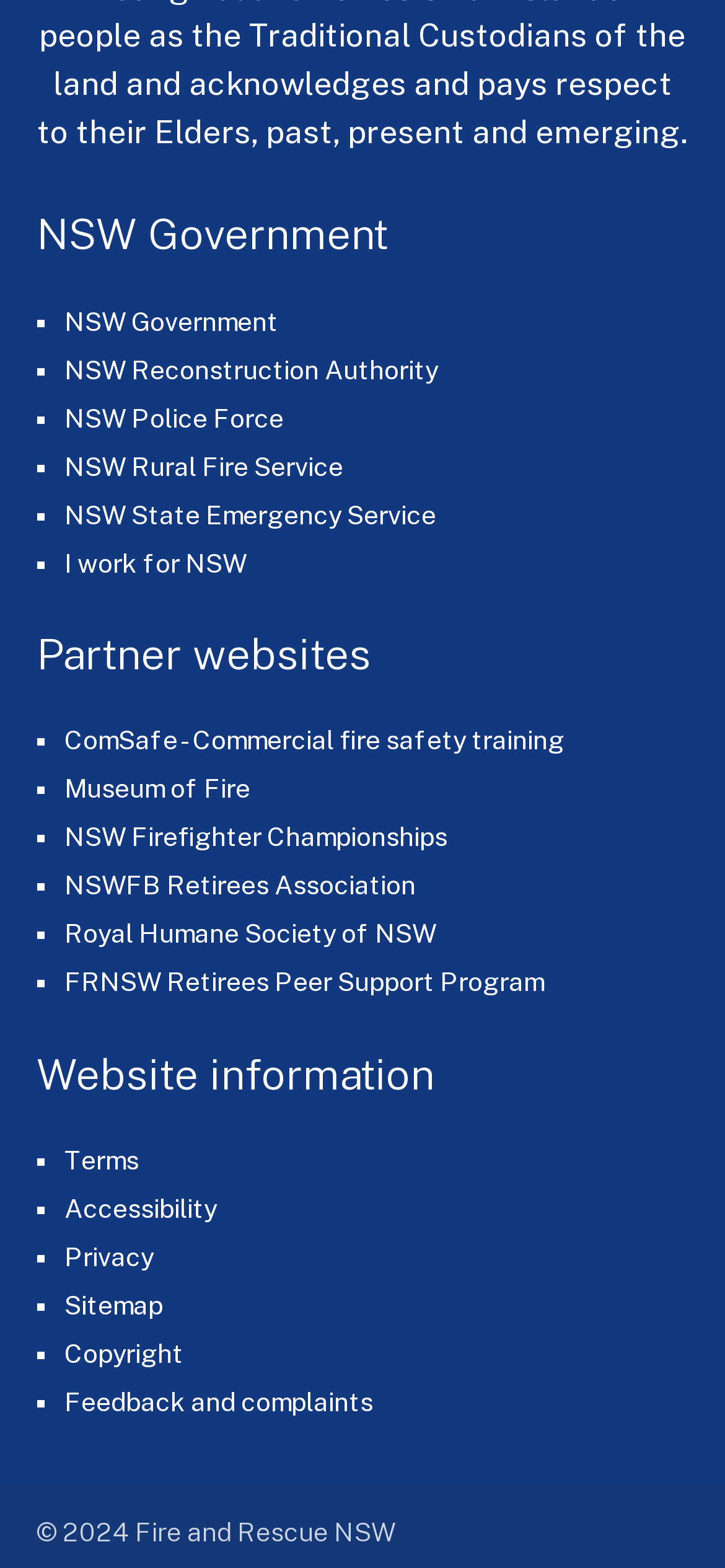Kindly determine the bounding box coordinates for the area that needs to be clicked to execute this instruction: "Provide Feedback and complaints".

[0.088, 0.885, 0.514, 0.904]